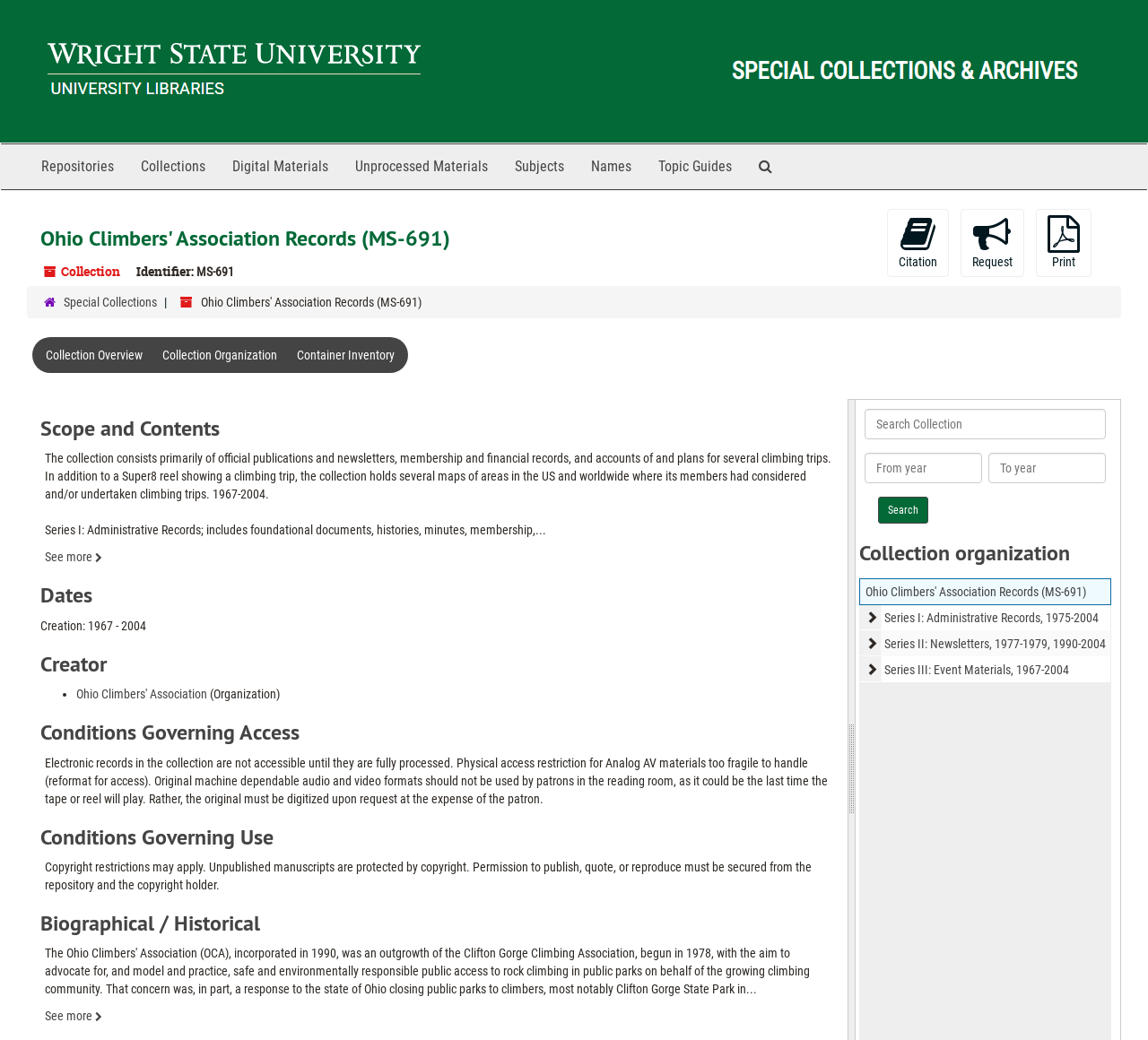From the webpage screenshot, predict the bounding box coordinates (top-left x, top-left y, bottom-right x, bottom-right y) for the UI element described here: See more

[0.039, 0.529, 0.089, 0.543]